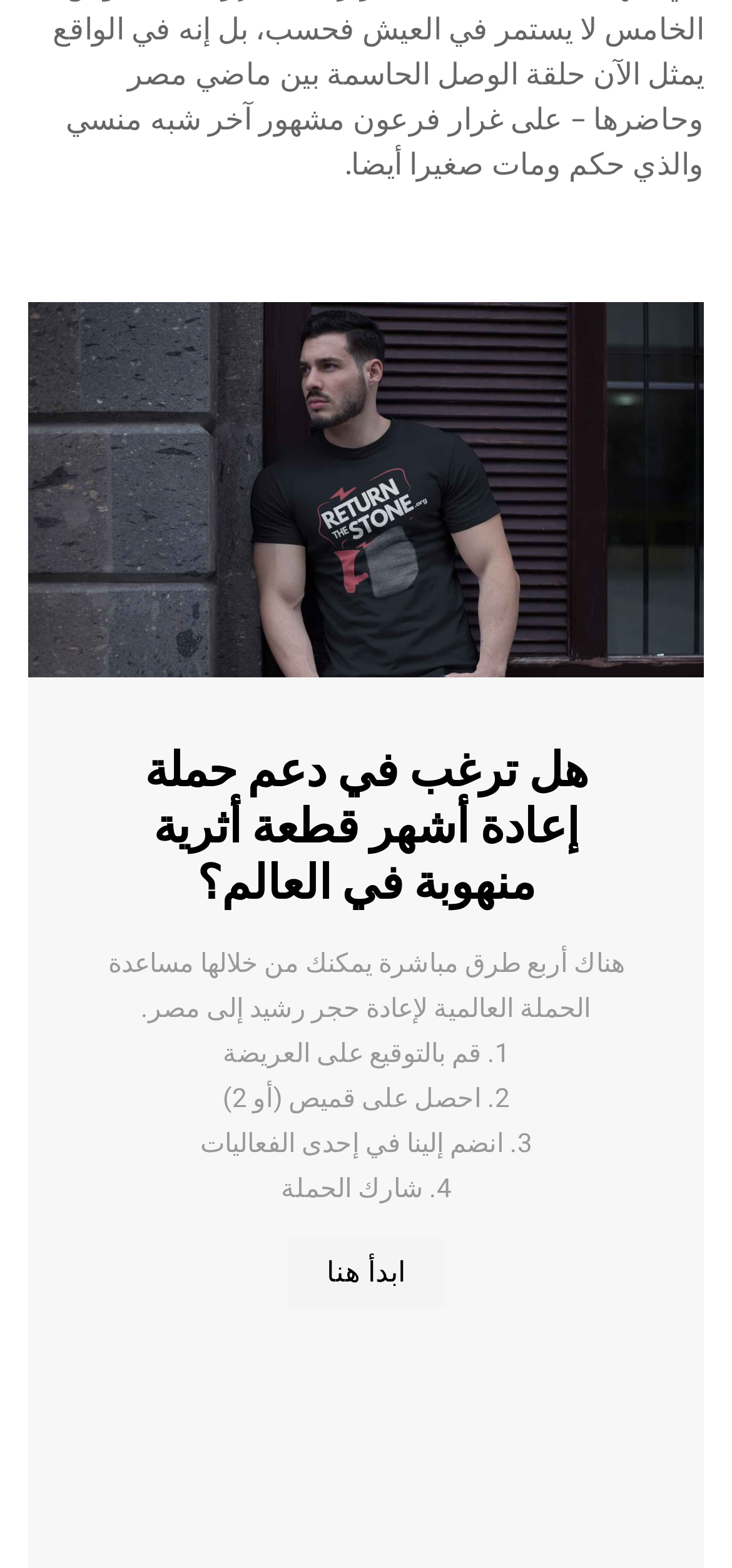Examine the image and give a thorough answer to the following question:
What is the call to action?

The call to action on the webpage is to start supporting the campaign, which is indicated by the link 'ابدأ هنا' which means 'Start here'. This link is likely to direct the user to a page where they can take action to support the campaign.